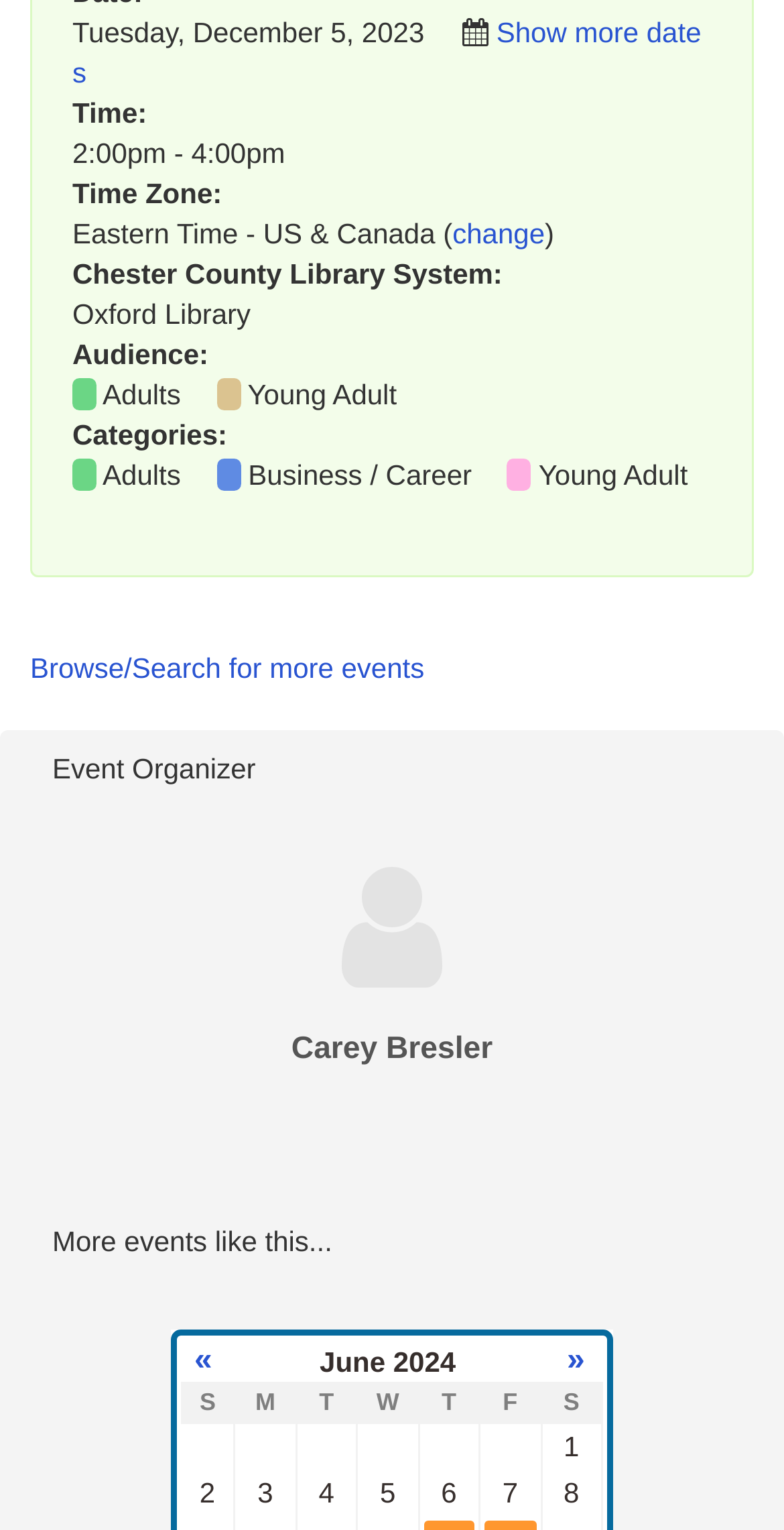Please determine the bounding box coordinates, formatted as (top-left x, top-left y, bottom-right x, bottom-right y), with all values as floating point numbers between 0 and 1. Identify the bounding box of the region described as: hooks

None